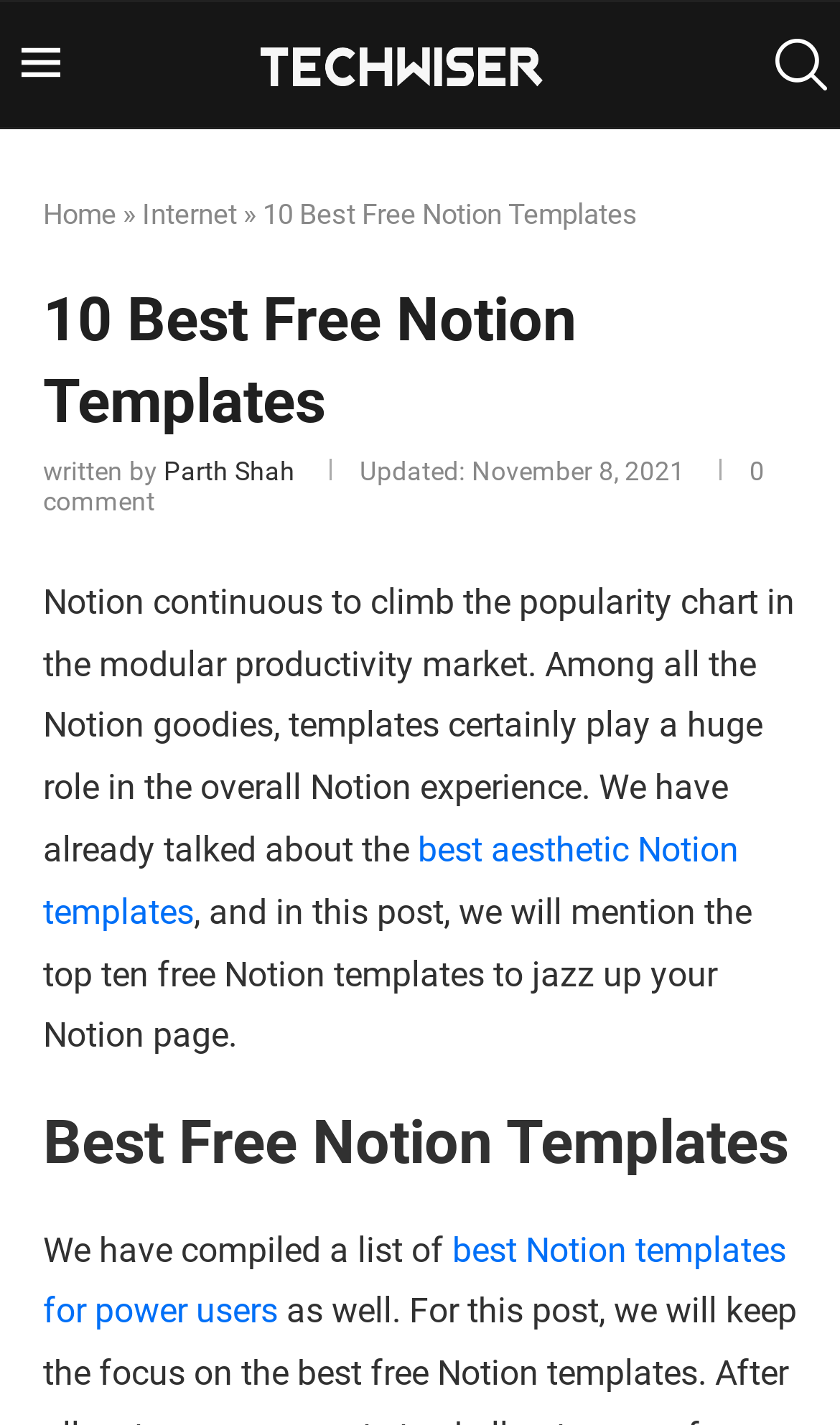Please reply with a single word or brief phrase to the question: 
What is the topic of the post?

Notion templates